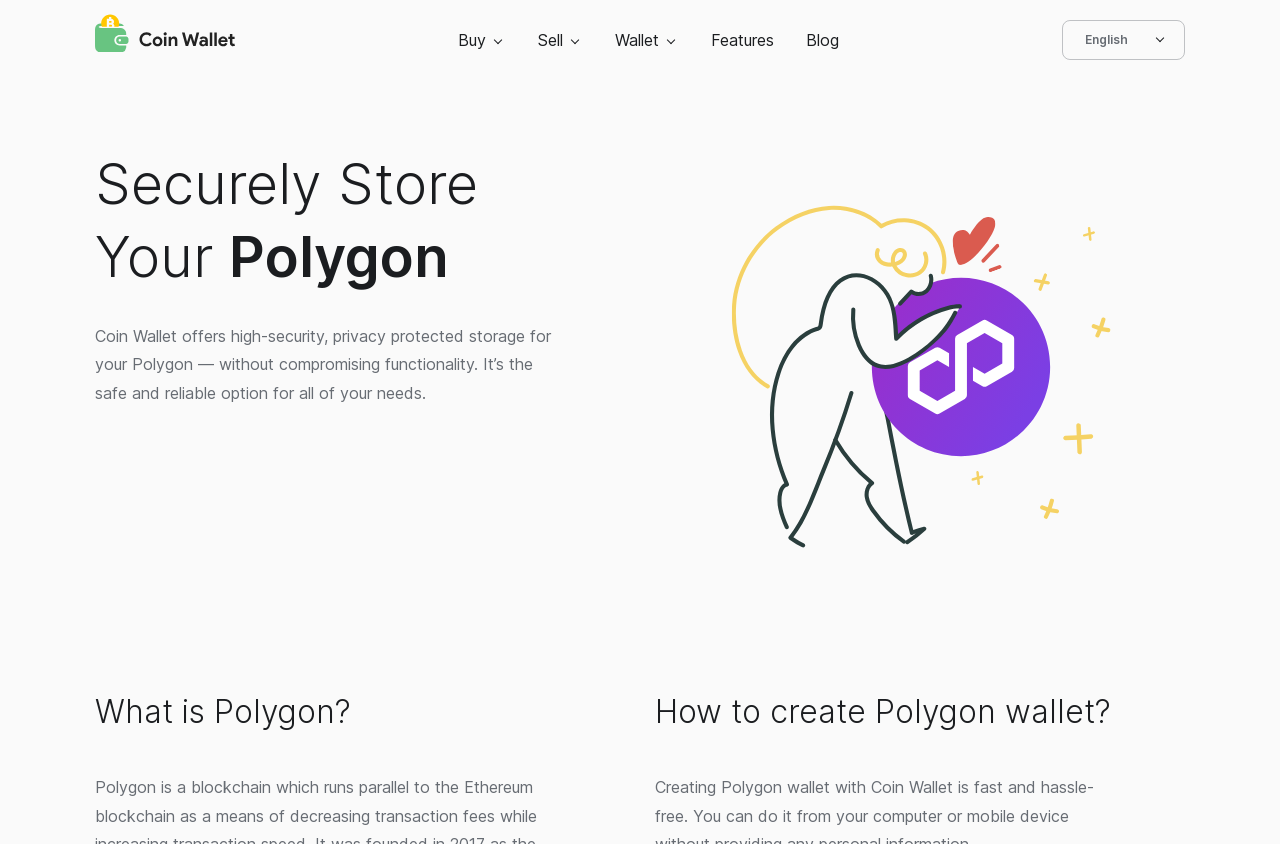Identify the first-level heading on the webpage and generate its text content.

Securely Store Your Polygon